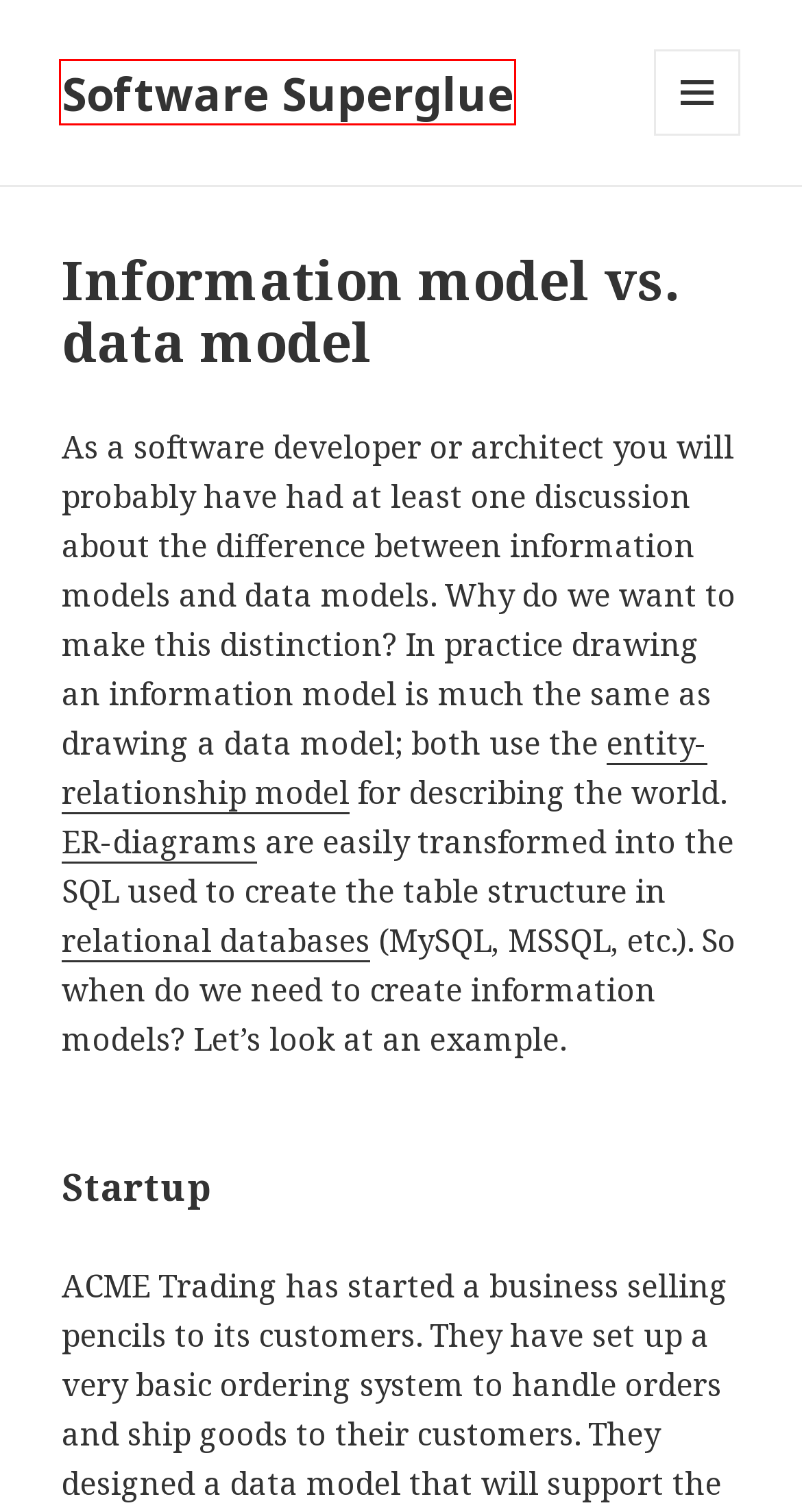Examine the screenshot of a webpage featuring a red bounding box and identify the best matching webpage description for the new page that results from clicking the element within the box. Here are the options:
A. Kevin McNamee – Software Superglue
B. uml – Software Superglue
C. Scalable Observer Pattern – Software Superglue
D. Software architecture – Software Superglue
E. modelling – Software Superglue
F. Blog Tool, Publishing Platform, and CMS – WordPress.org
G. Software Superglue – Exploring better ways of delivering customer value
H. Business Process Modelling with BPMN – Software Superglue

G